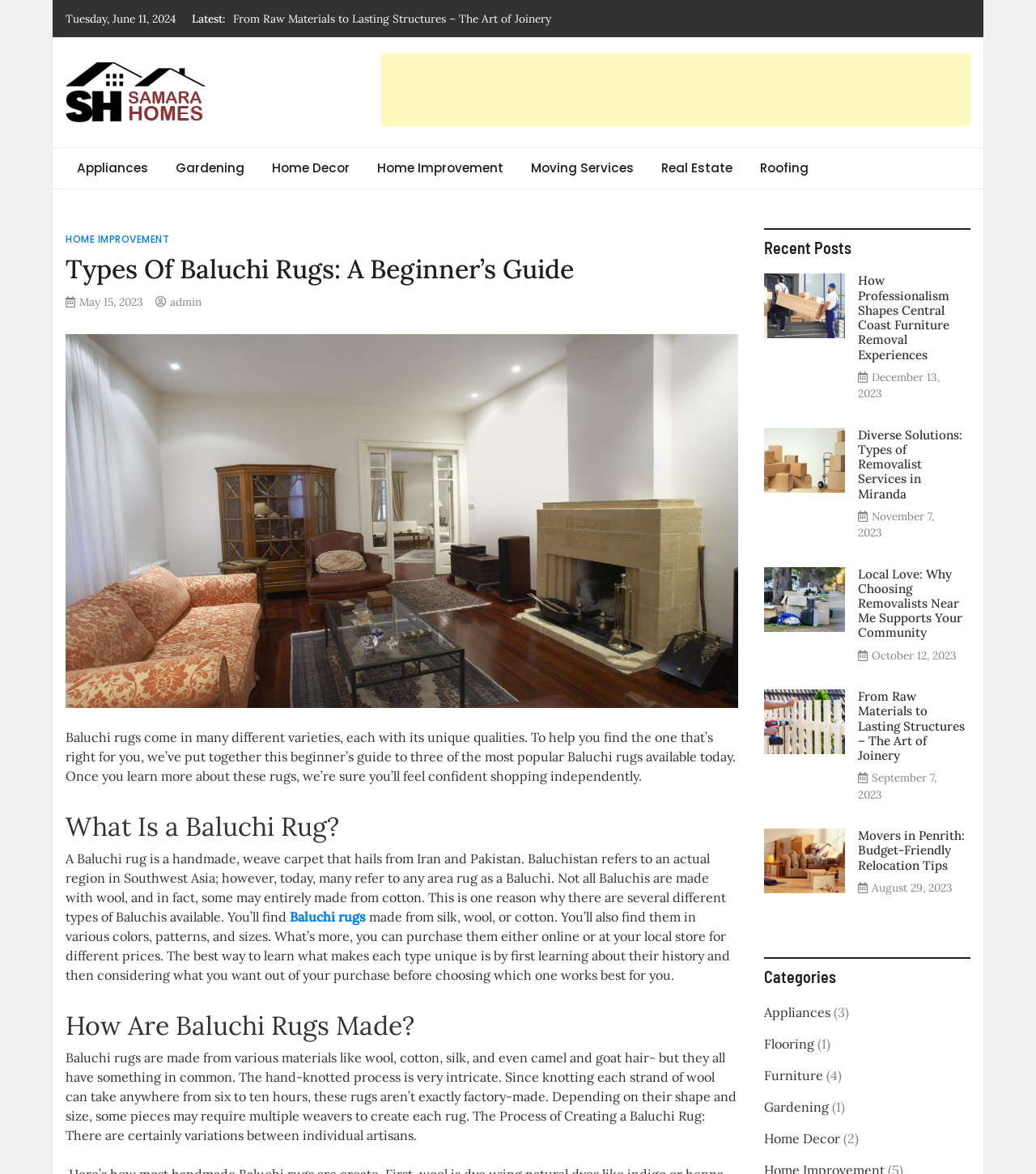What is the main topic of the webpage?
Refer to the screenshot and deliver a thorough answer to the question presented.

I determined the main topic of the webpage by reading the heading 'Types Of Baluchi Rugs: A Beginner's Guide' and the introductory text that discusses different types of Baluchi rugs.